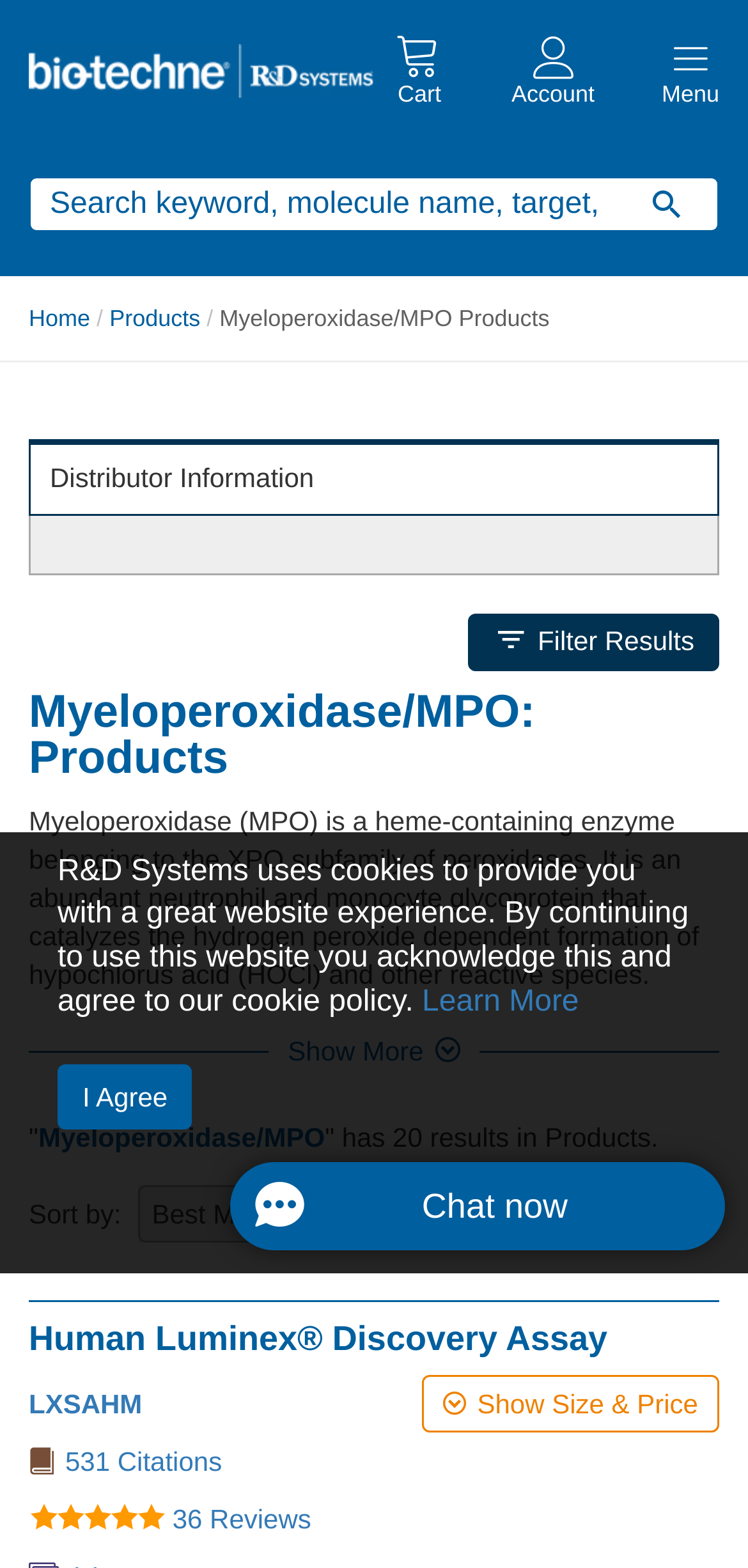What is the name of the enzyme described on this page?
Give a single word or phrase as your answer by examining the image.

Myeloperoxidase